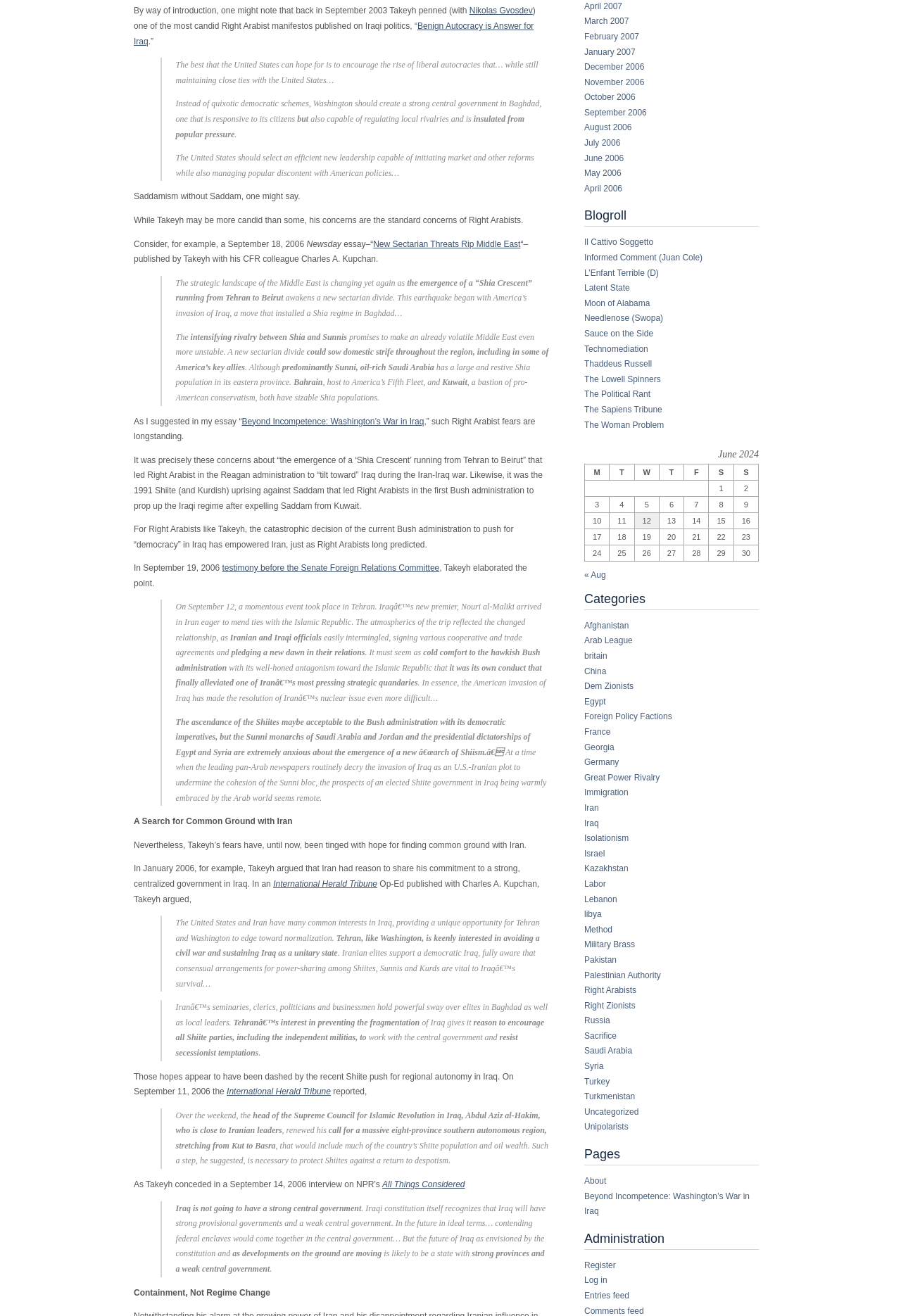Using the format (top-left x, top-left y, bottom-right x, bottom-right y), provide the bounding box coordinates for the described UI element. All values should be floating point numbers between 0 and 1: Sauce on the Side

[0.648, 0.25, 0.725, 0.257]